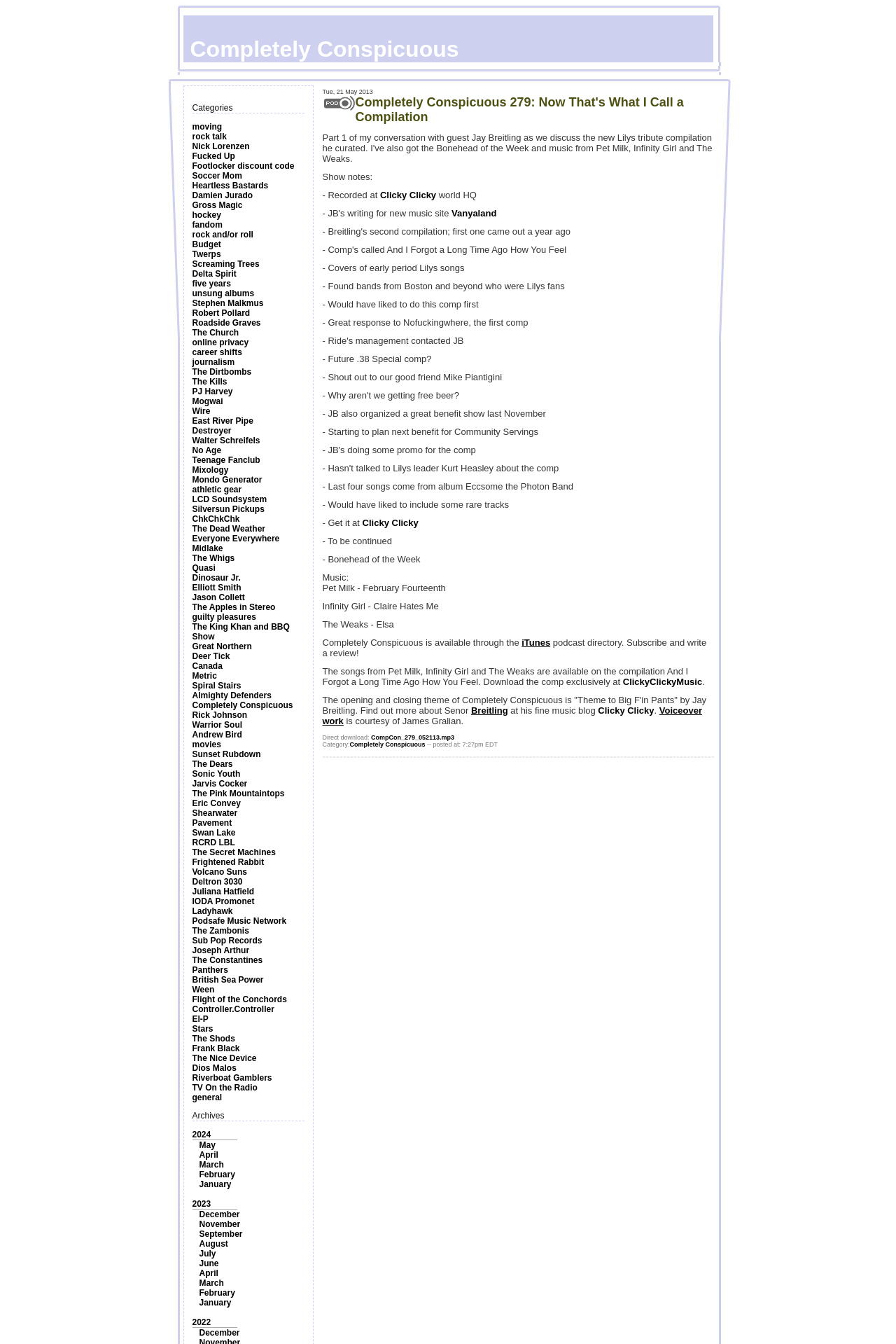What is the category of the first link?
Answer briefly with a single word or phrase based on the image.

moving